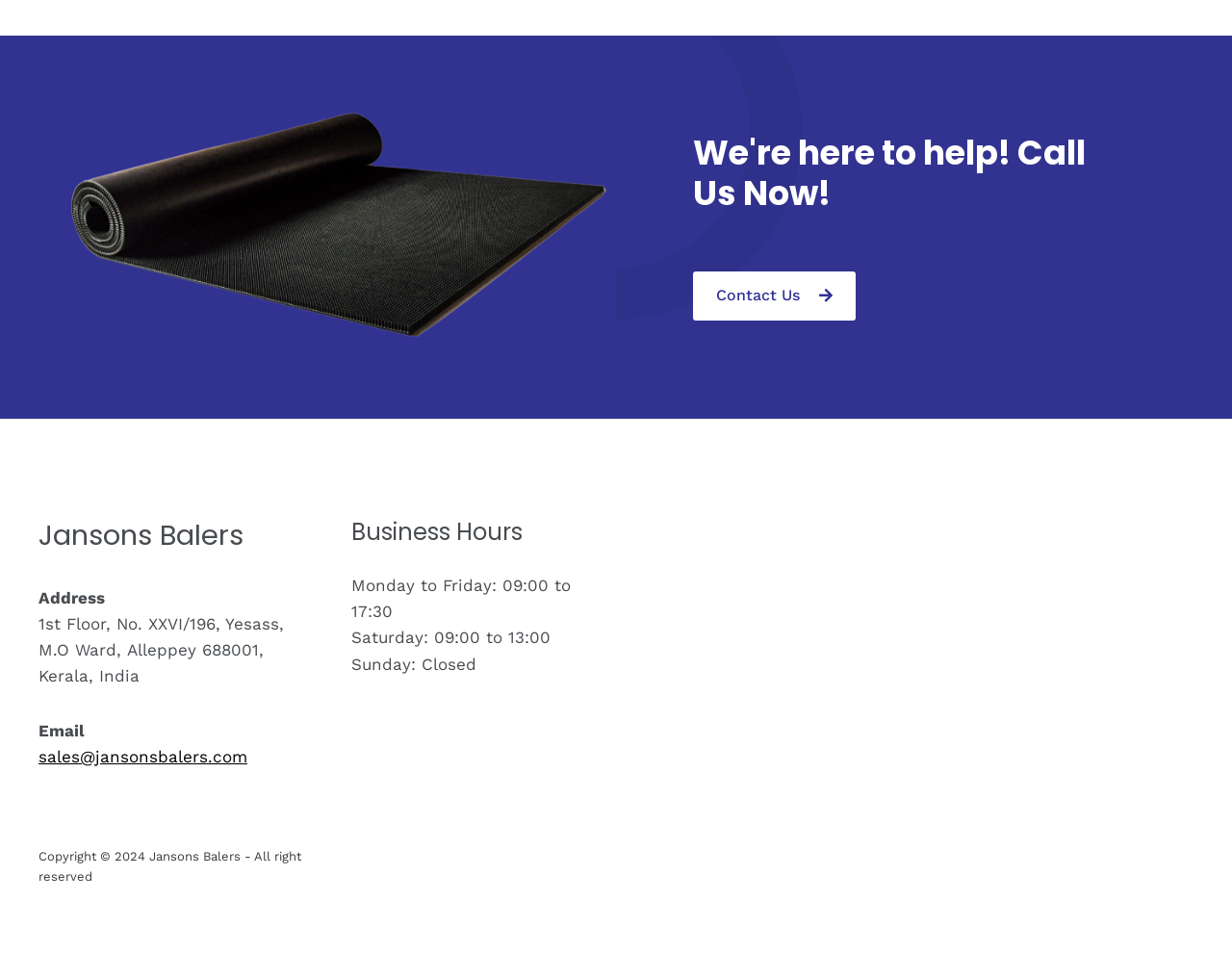What is the company name?
Please look at the screenshot and answer using one word or phrase.

Jansons Balers